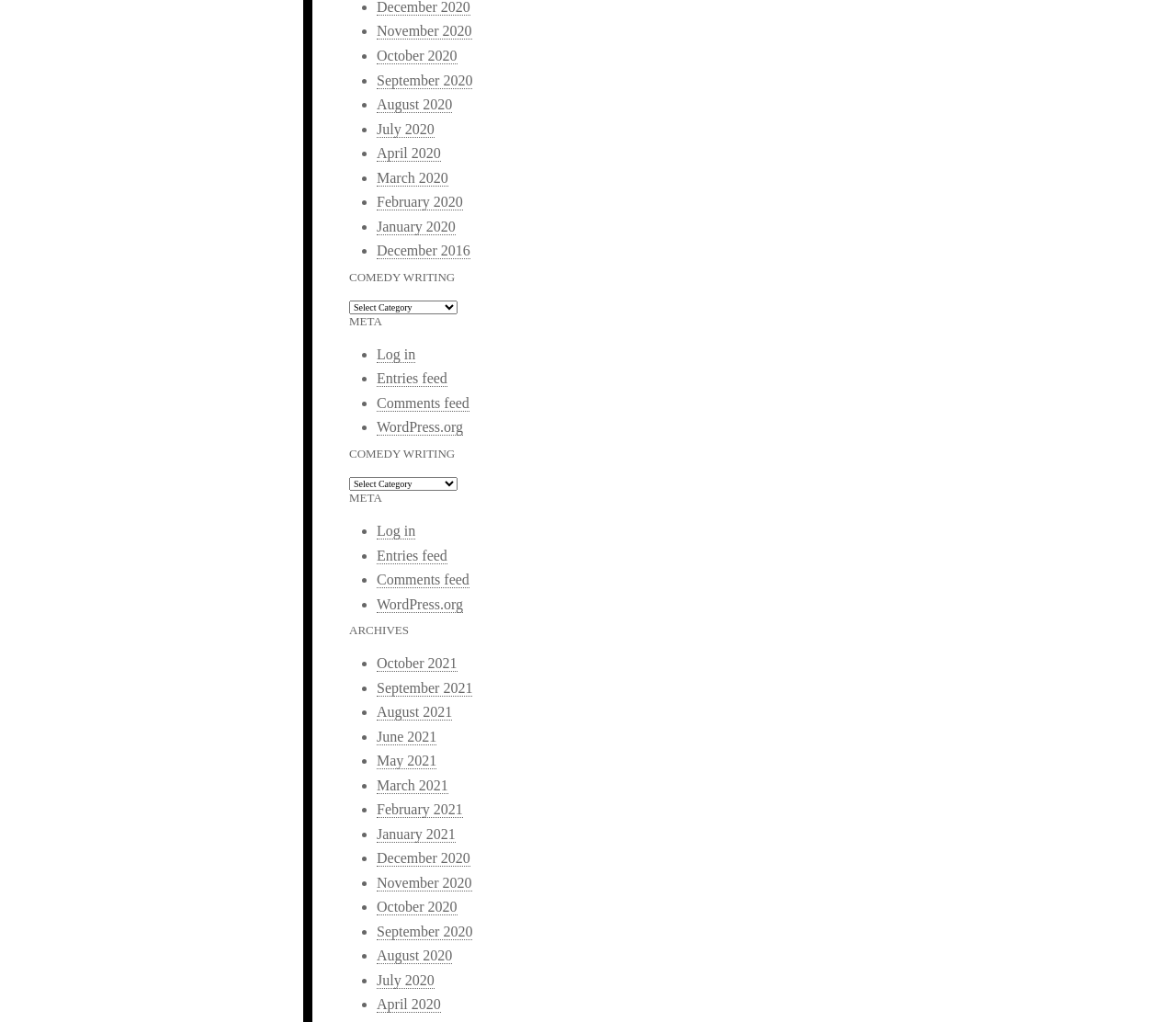Please identify the bounding box coordinates of the element's region that I should click in order to complete the following instruction: "Click on the 'Log in' link". The bounding box coordinates consist of four float numbers between 0 and 1, i.e., [left, top, right, bottom].

[0.32, 0.339, 0.353, 0.355]